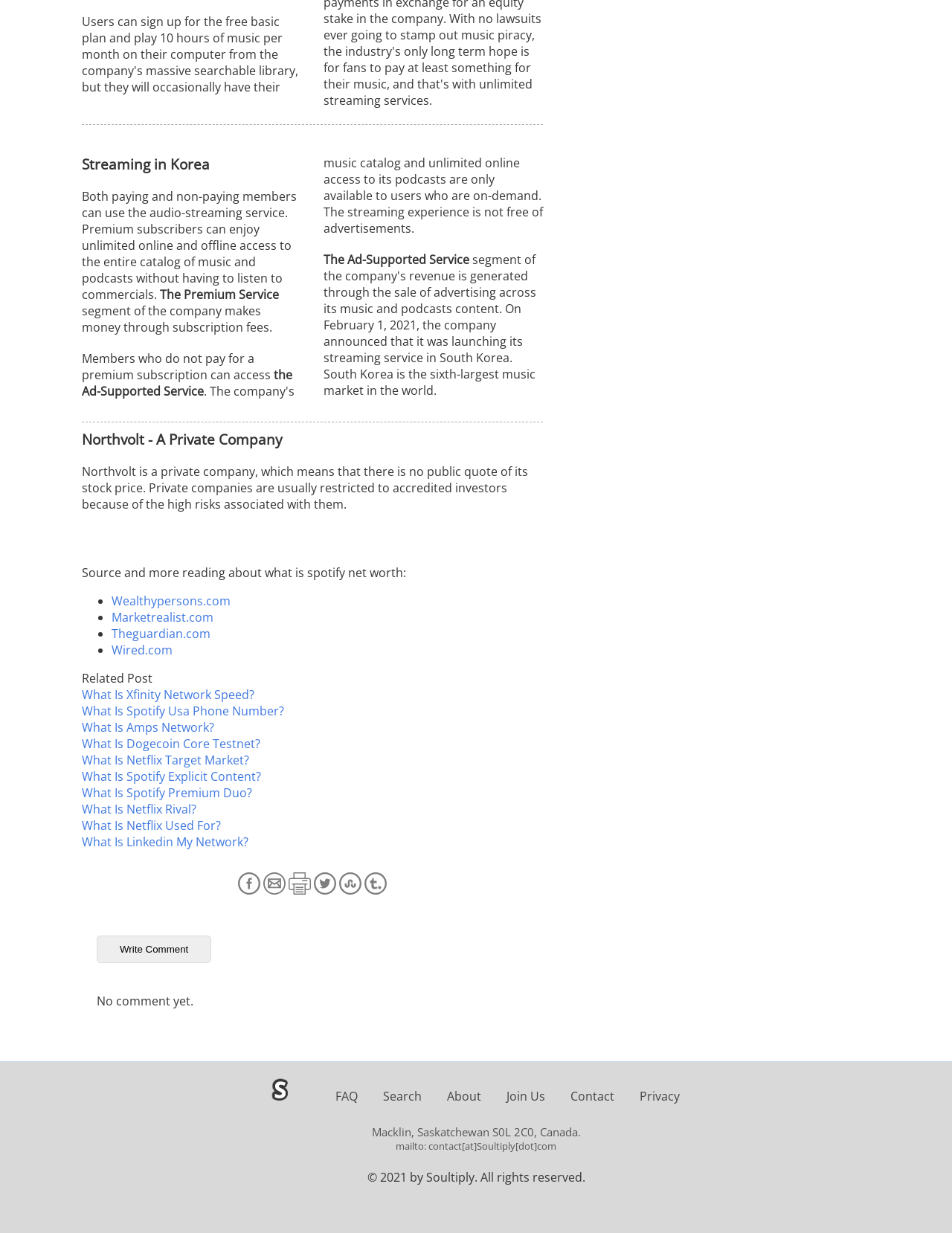Select the bounding box coordinates of the element I need to click to carry out the following instruction: "Click here to read the entire article".

None